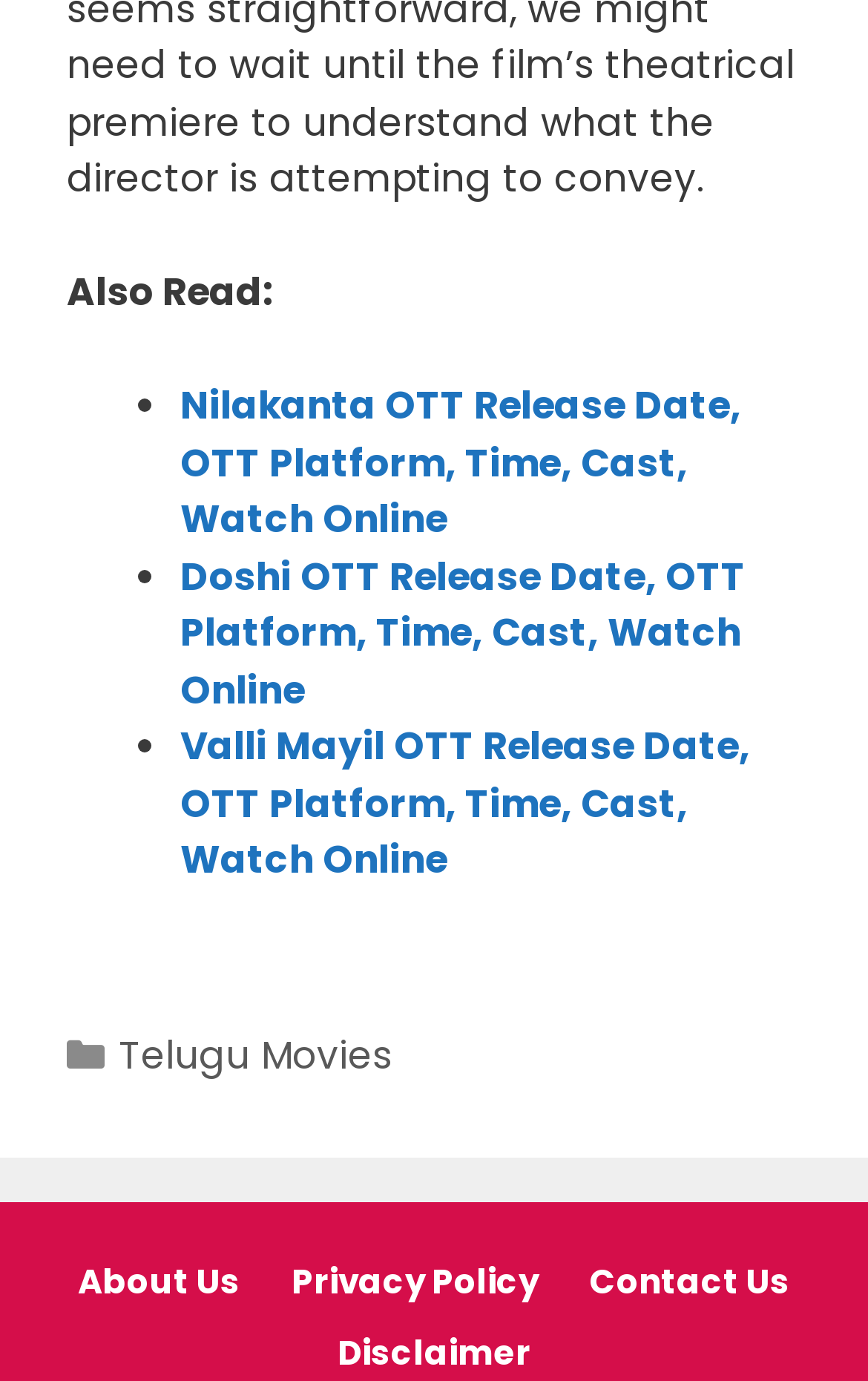What is the function of the '•' symbol in the 'Also Read:' section?
Answer the question in as much detail as possible.

The '•' symbol is used as a list marker in the 'Also Read:' section to separate and highlight individual list items, which are links to other articles.